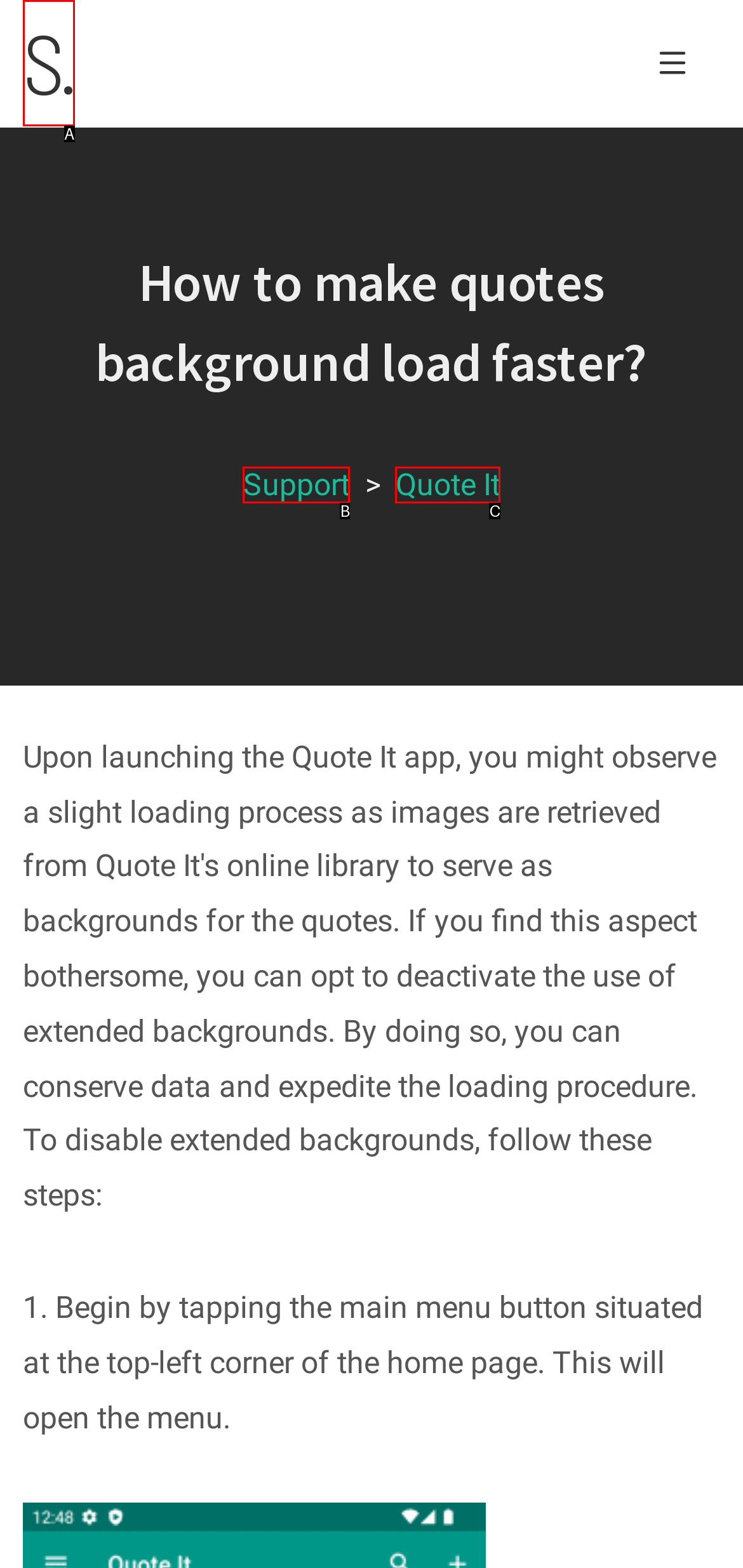Given the description: Support, choose the HTML element that matches it. Indicate your answer with the letter of the option.

B